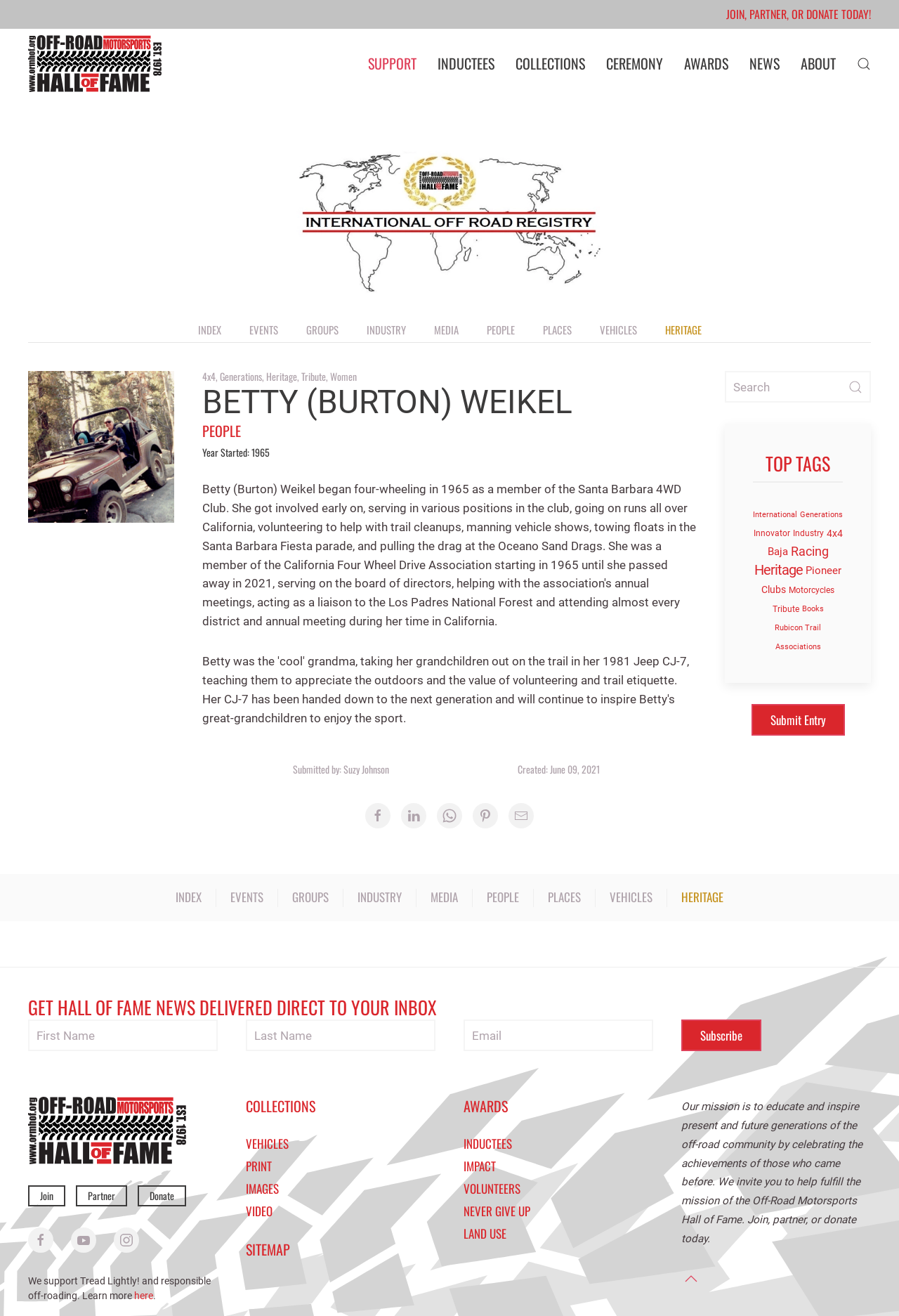Please specify the bounding box coordinates of the clickable region necessary for completing the following instruction: "Click the 'INDUCTEES' button". The coordinates must consist of four float numbers between 0 and 1, i.e., [left, top, right, bottom].

[0.487, 0.022, 0.55, 0.075]